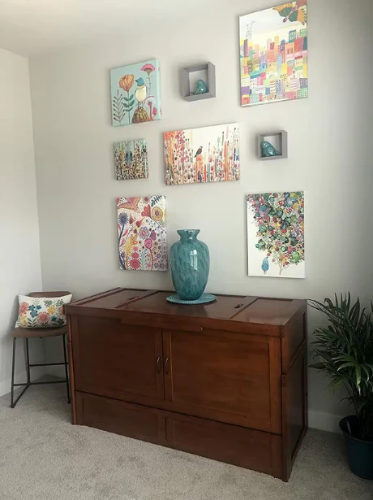Describe the image with as much detail as possible.

The image features a stylish wooden buffet with a rich brown finish, elegantly placed against a light-colored wall. Atop the buffet sits a large, turquoise vase that adds a vibrant pop of color. Surrounding the buffet are various pieces of artwork and decorative accents displayed on the wall and on floating shelves. The artwork showcases a variety of styles and colors, with floral themes and cityscapes that enhance the room's cheerful ambiance. Below the buffet, a small potted plant adds a touch of greenery, while a patterned upholstered chair nearby complements the decor, creating a cozy and inviting atmosphere. The overall setup reflects a harmonious blend of modern design and artistic expression, making it a focal point in the space.